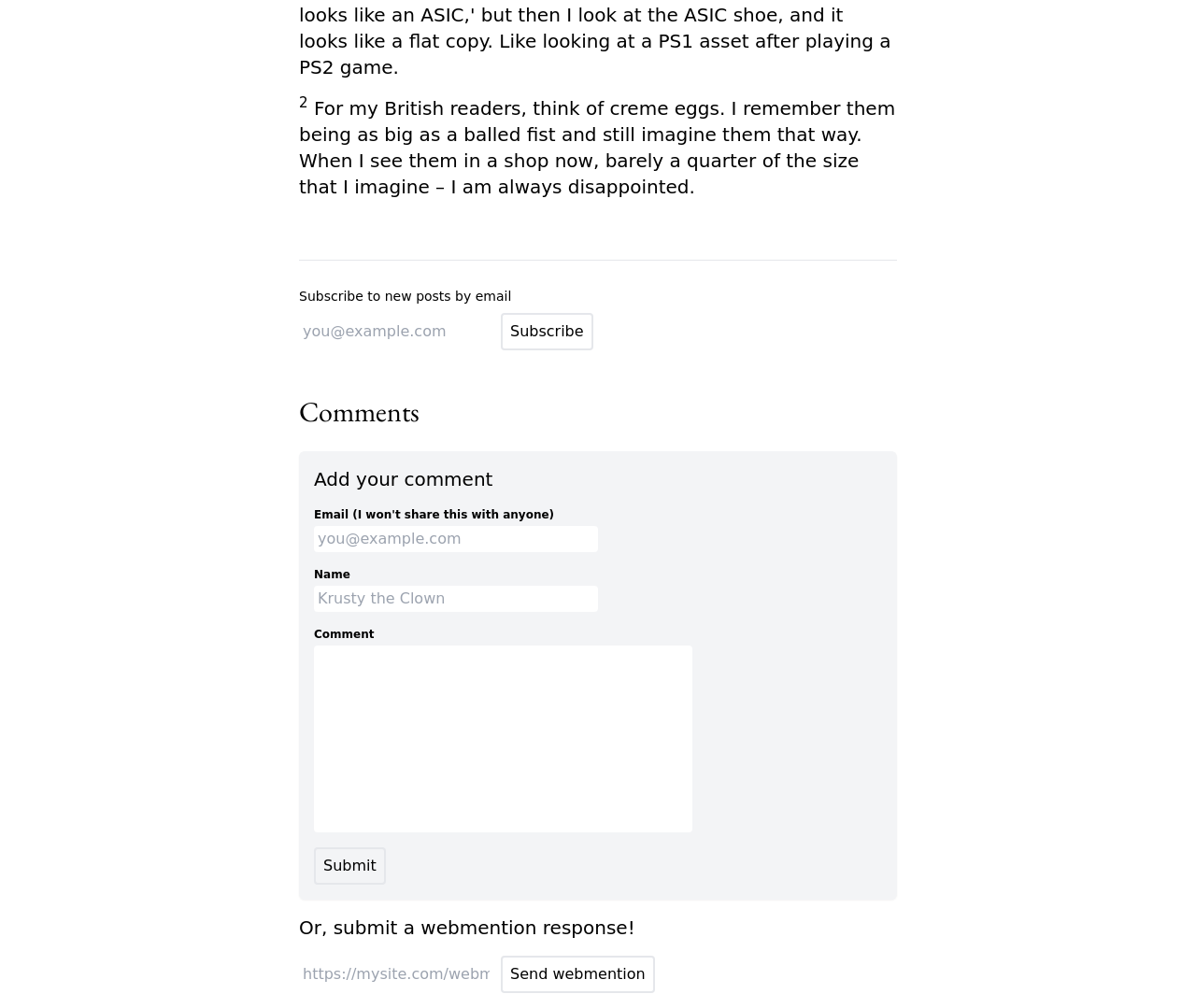Extract the bounding box coordinates for the described element: "parent_node: Subscribe name="email" placeholder="you@example.com"". The coordinates should be represented as four float numbers between 0 and 1: [left, top, right, bottom].

[0.25, 0.316, 0.412, 0.342]